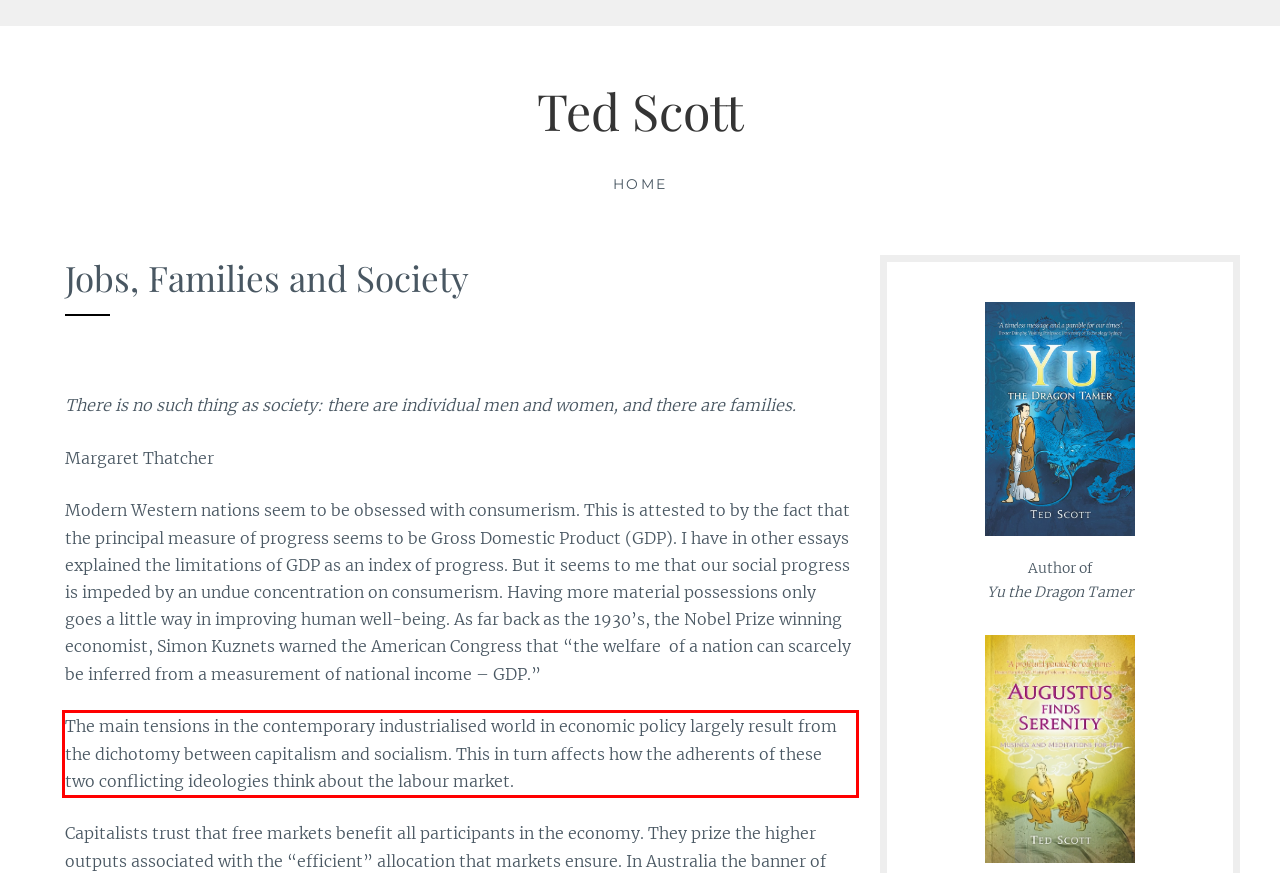You have a webpage screenshot with a red rectangle surrounding a UI element. Extract the text content from within this red bounding box.

The main tensions in the contemporary industrialised world in economic policy largely result from the dichotomy between capitalism and socialism. This in turn affects how the adherents of these two conflicting ideologies think about the labour market.